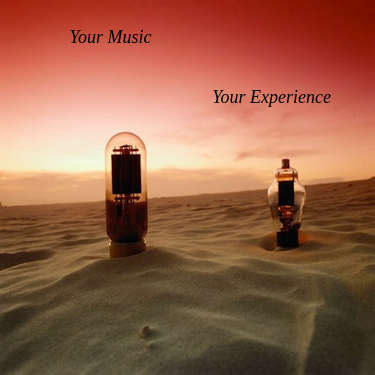Respond to the question below with a single word or phrase:
What type of amplifiers is Transcendent Sound committed to delivering?

Vacuum tube OTL amplifiers